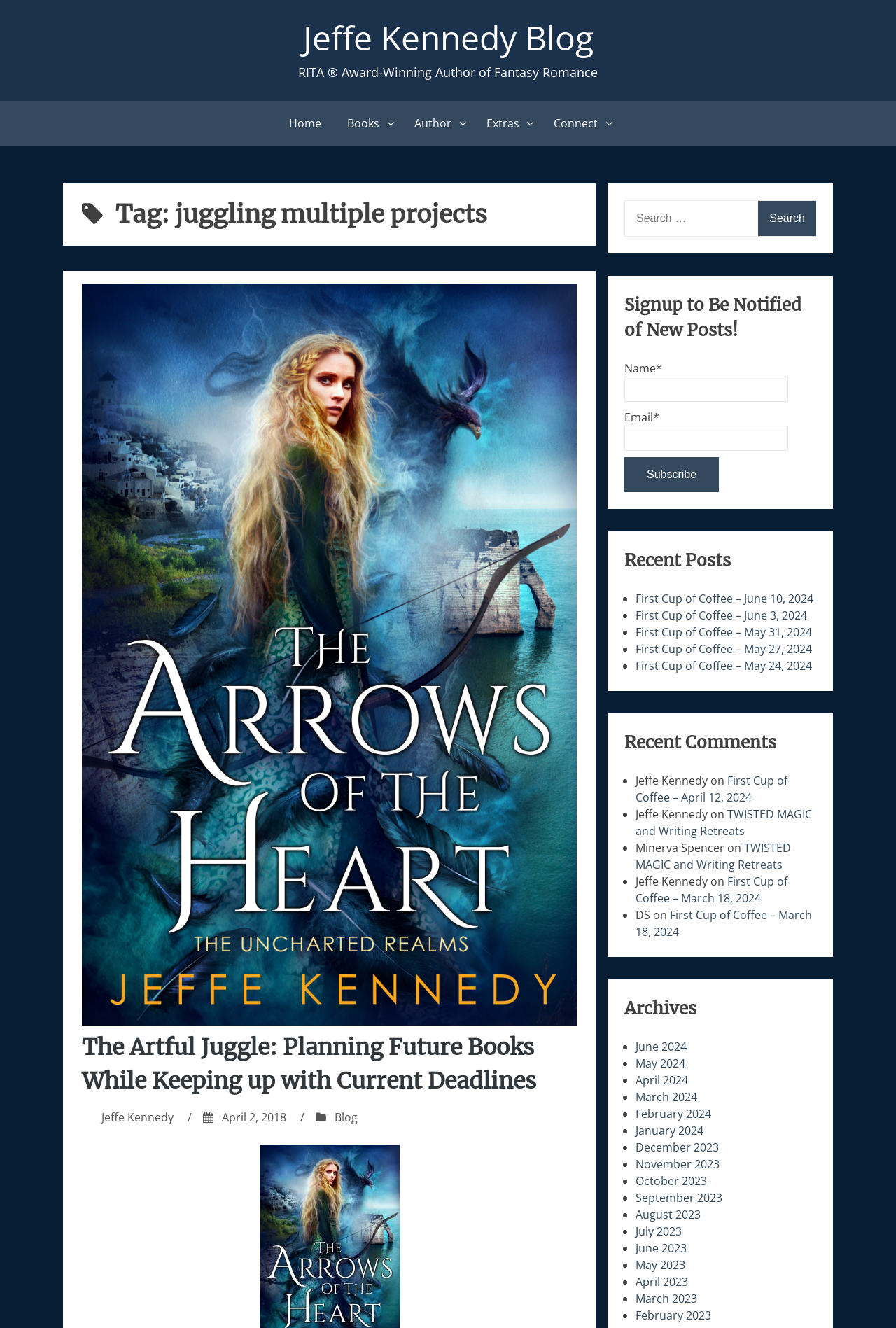Determine the bounding box coordinates (top-left x, top-left y, bottom-right x, bottom-right y) of the UI element described in the following text: Connect

[0.606, 0.076, 0.69, 0.11]